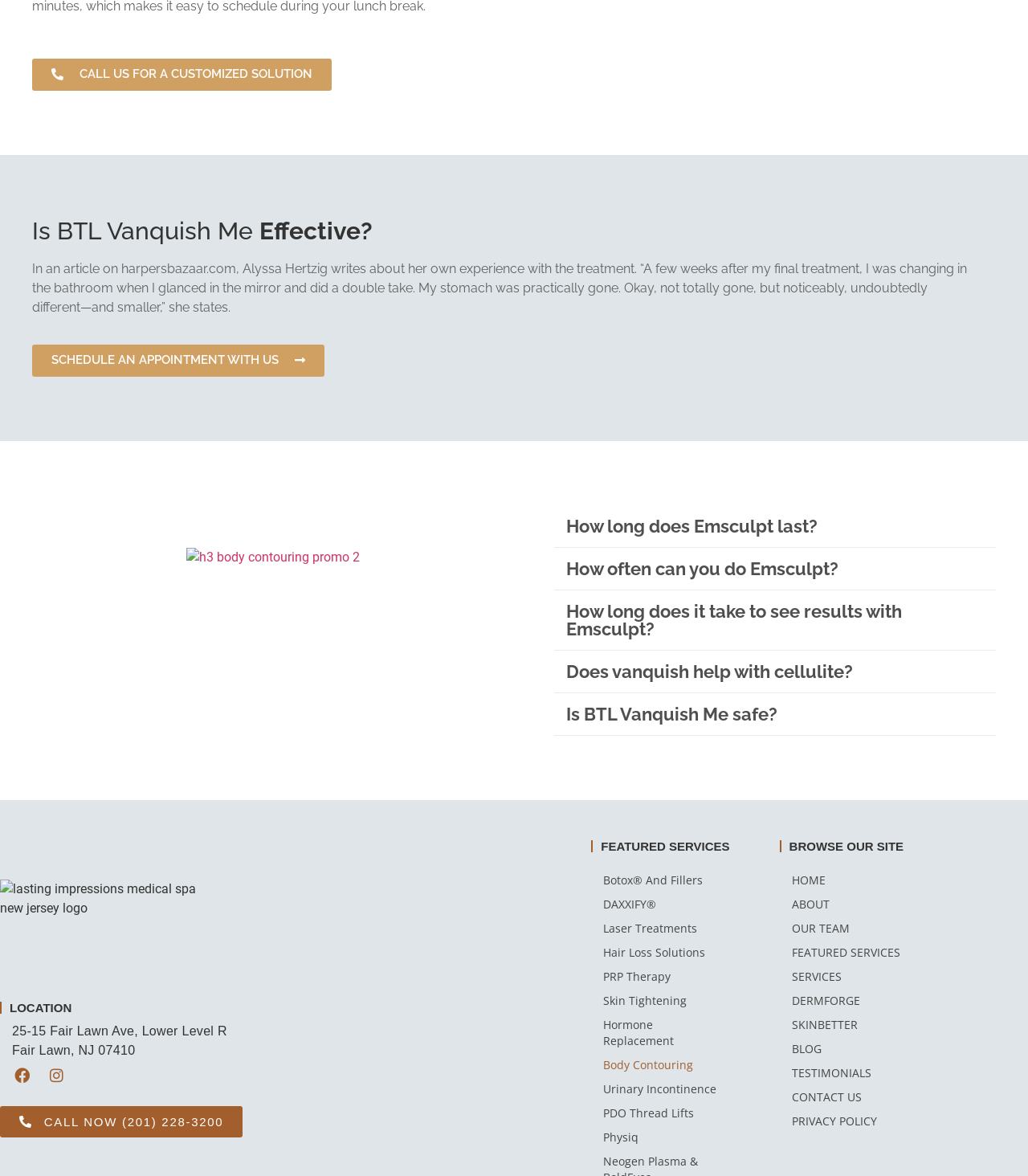Use a single word or phrase to answer the following:
How many social media links are there?

2